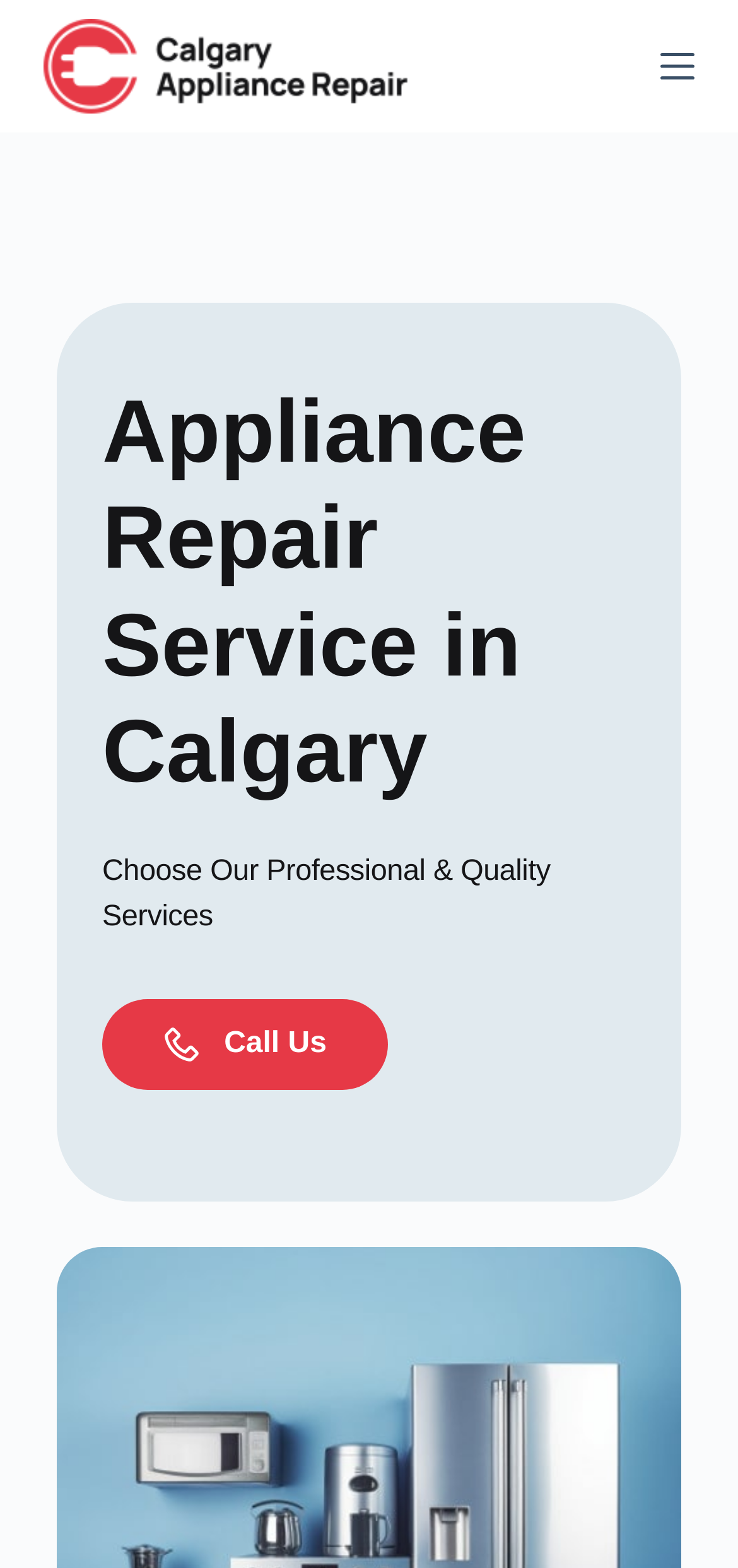Please provide a brief answer to the following inquiry using a single word or phrase:
What is the name of the appliance repair company?

Calgary Appliance Repair